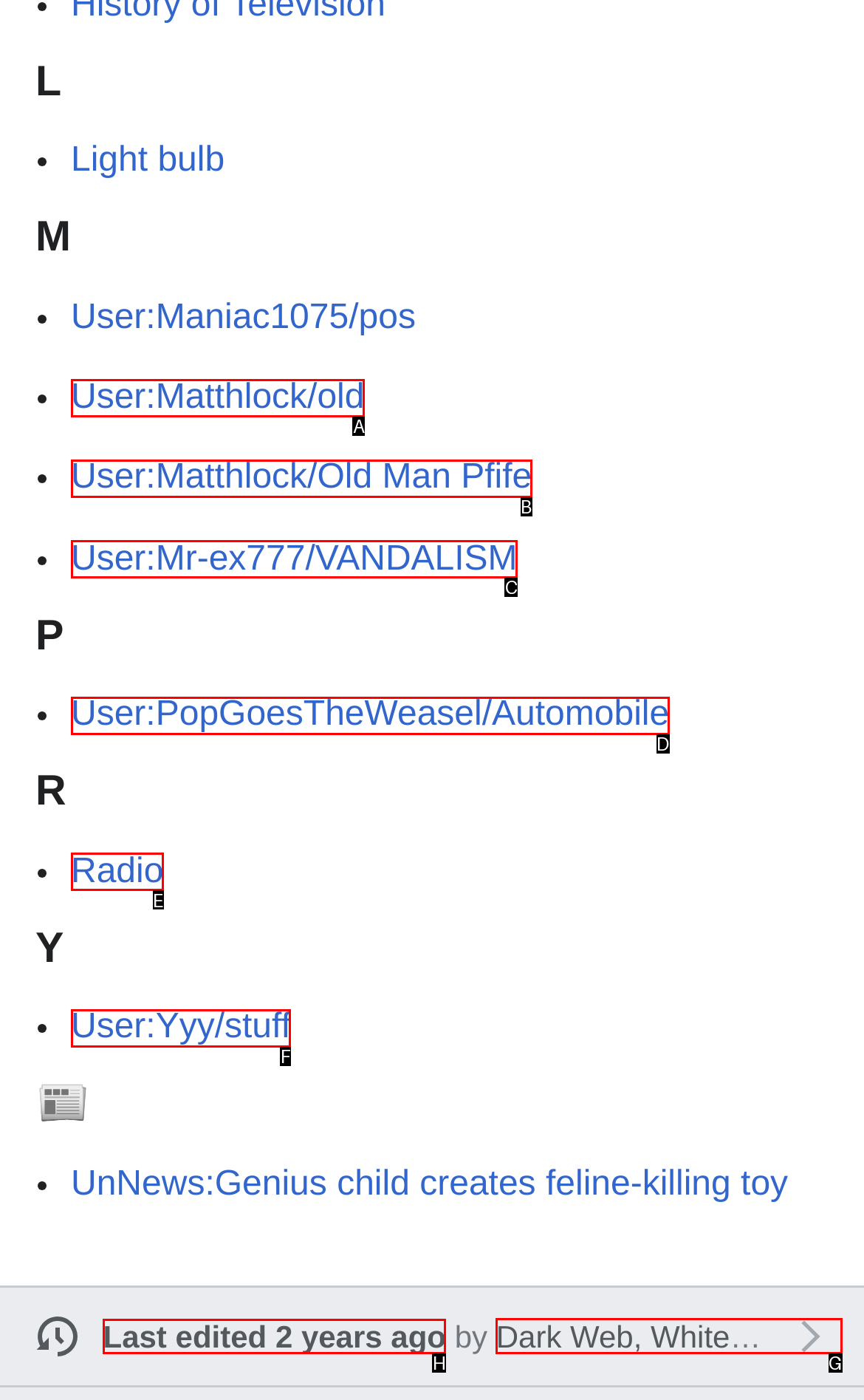Find the correct option to complete this instruction: Check last edited information. Reply with the corresponding letter.

H